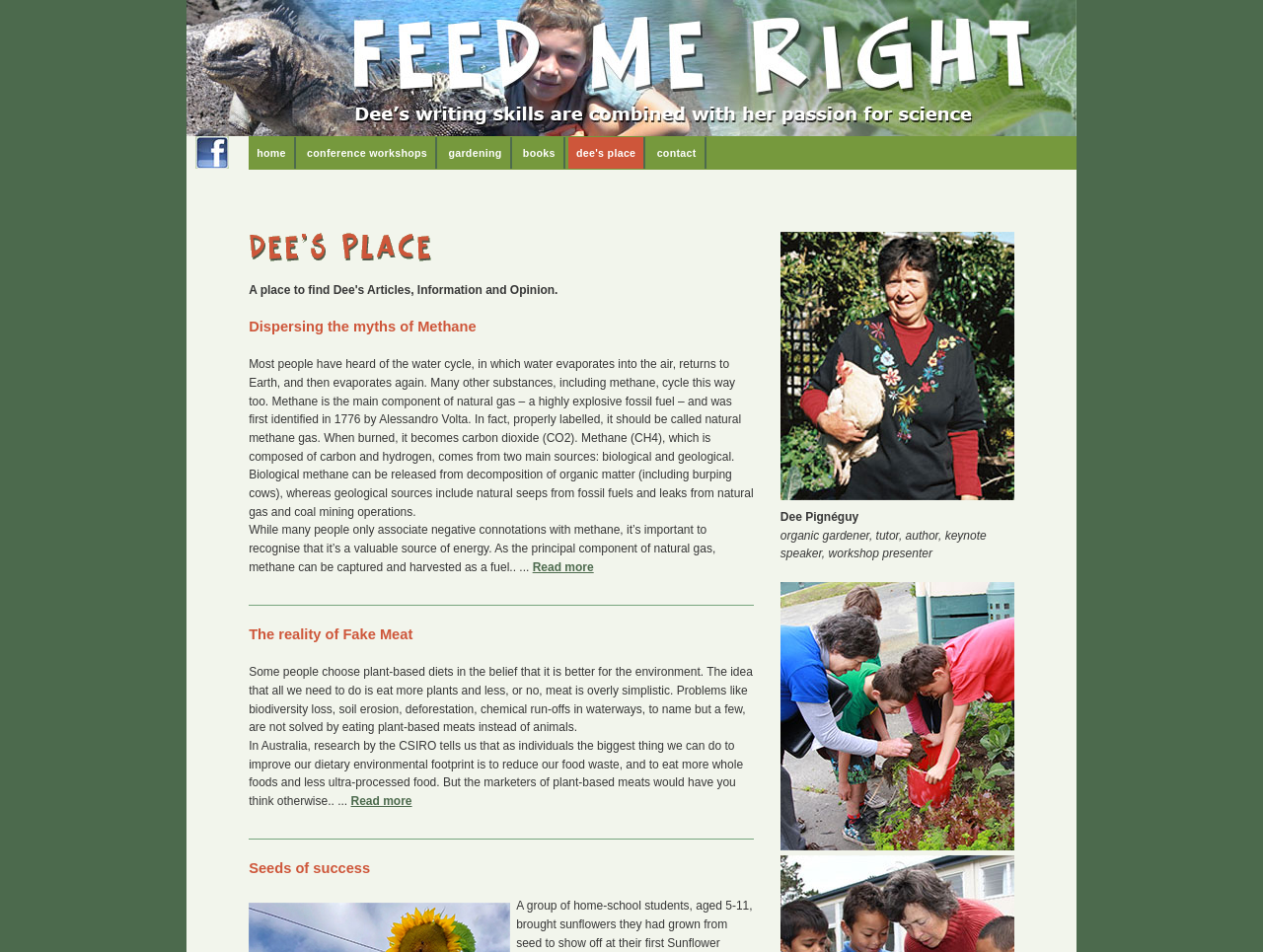What is the main component of natural gas?
Based on the image content, provide your answer in one word or a short phrase.

methane